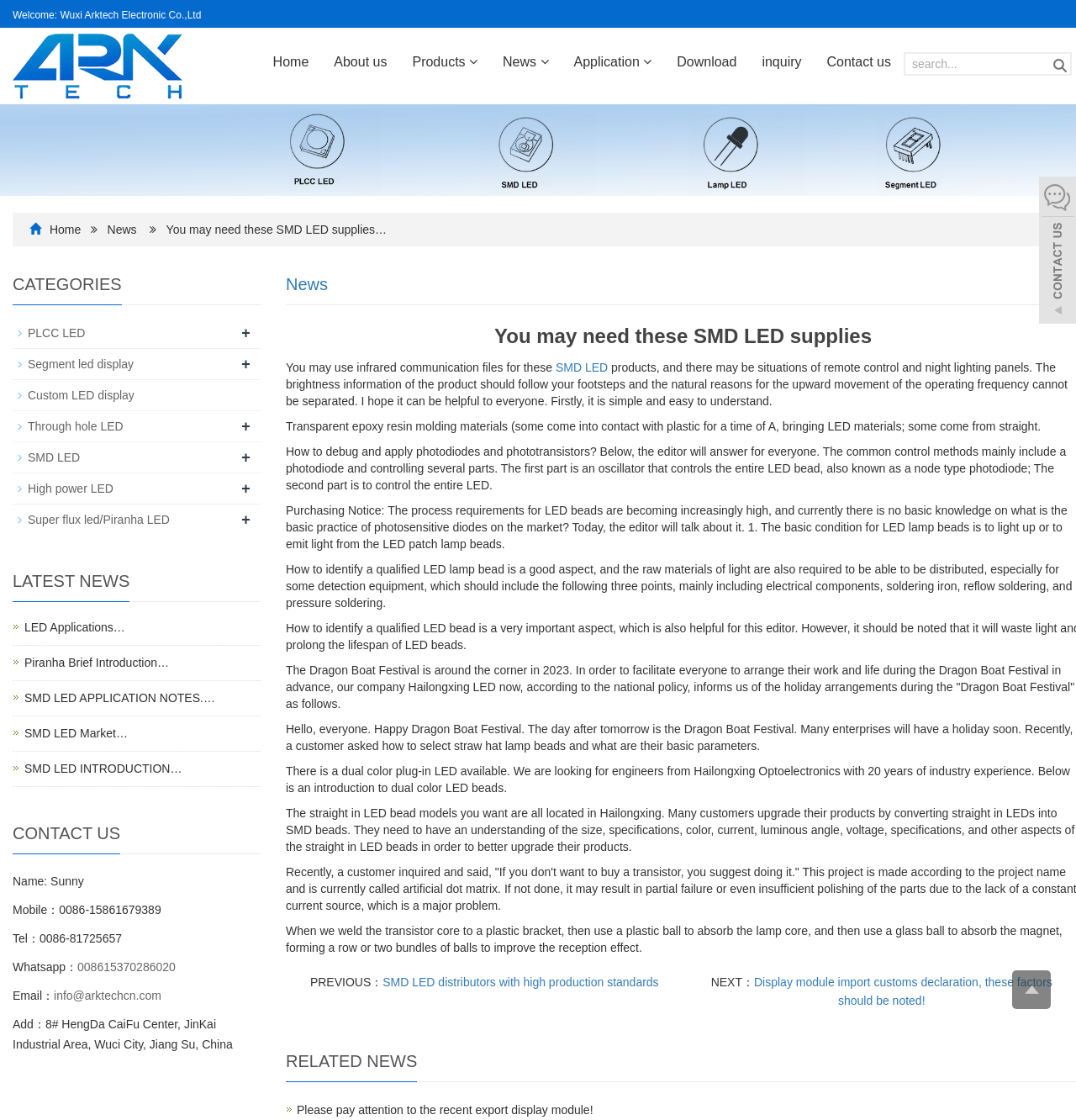Create an in-depth description of the webpage, covering main sections.

This webpage is about Wuxi Arktech Electronic Co., Ltd, a company that specializes in SMD LED supplies. At the top of the page, there is a welcome message and a logo of the company. Below the logo, there is a navigation menu with links to different sections of the website, including Home, About us, Products, News, Application, Download, and Contact us.

On the left side of the page, there is a sidebar with categories and latest news sections. The categories section lists various types of LED products, including PLCC LED, Segment led display, Custom LED display, Through hole LED, SMD LED, High power LED, and Super flux led/Piranha LED. The latest news section lists several news articles related to LED applications and products.

The main content of the page is divided into several sections. The first section appears to be a blog or news article section, with multiple articles discussing various topics related to SMD LED supplies, such as how to debug and apply photodiodes and phototransistors, purchasing notices, and holiday arrangements. Each article has a title and a brief summary.

Below the article section, there is a section with links to previous and next articles. On the right side of the page, there is a search box with a button. At the bottom of the page, there is a contact us section with the company's contact information, including name, mobile number, telephone number, WhatsApp, email, and address.

There are several images on the page, including the company logo, a banner image at the top of the page, and possibly some images within the articles. Overall, the page appears to be a company website providing information about SMD LED supplies and related products and services.